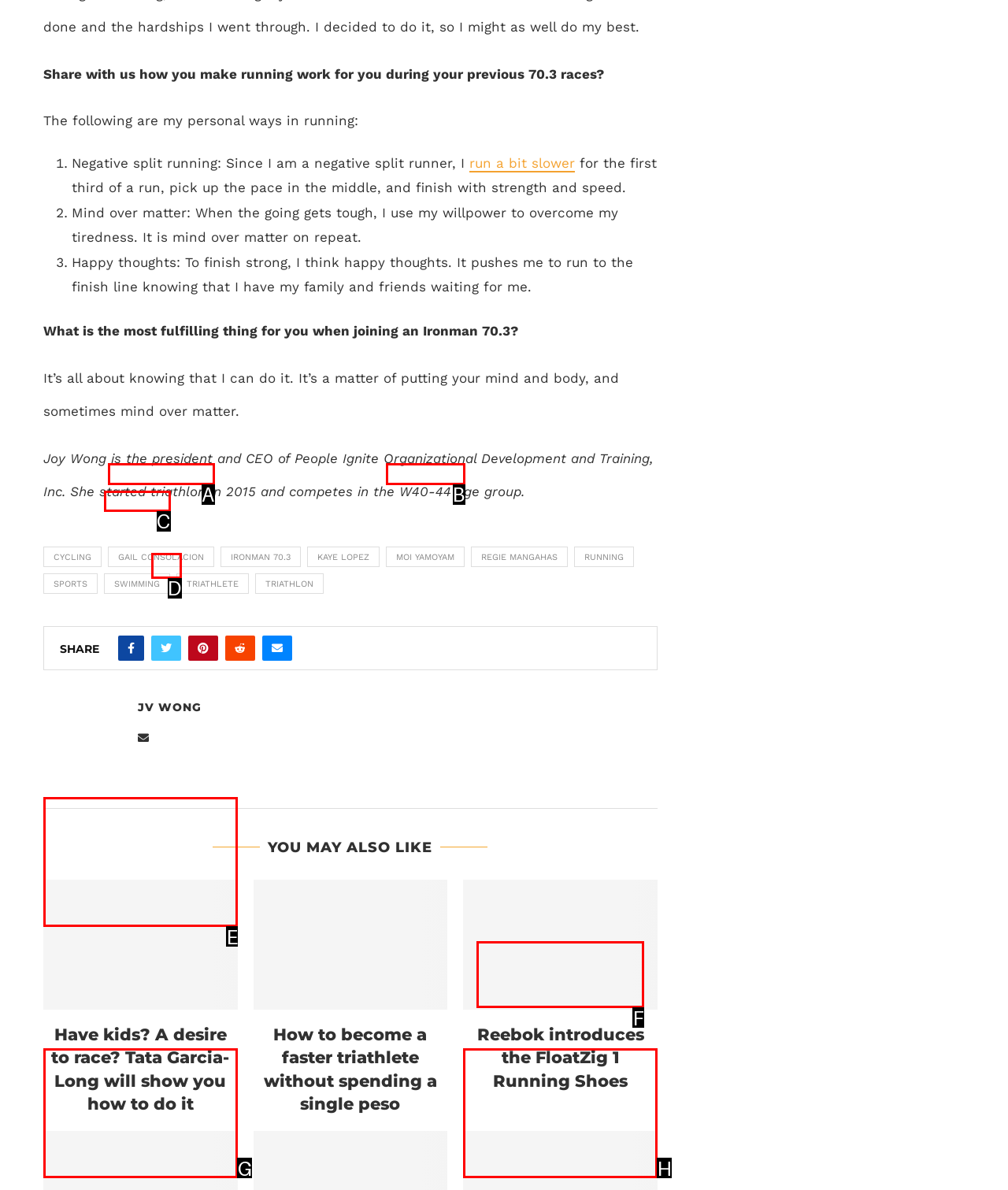From the provided options, which letter corresponds to the element described as: Twitter
Answer with the letter only.

D